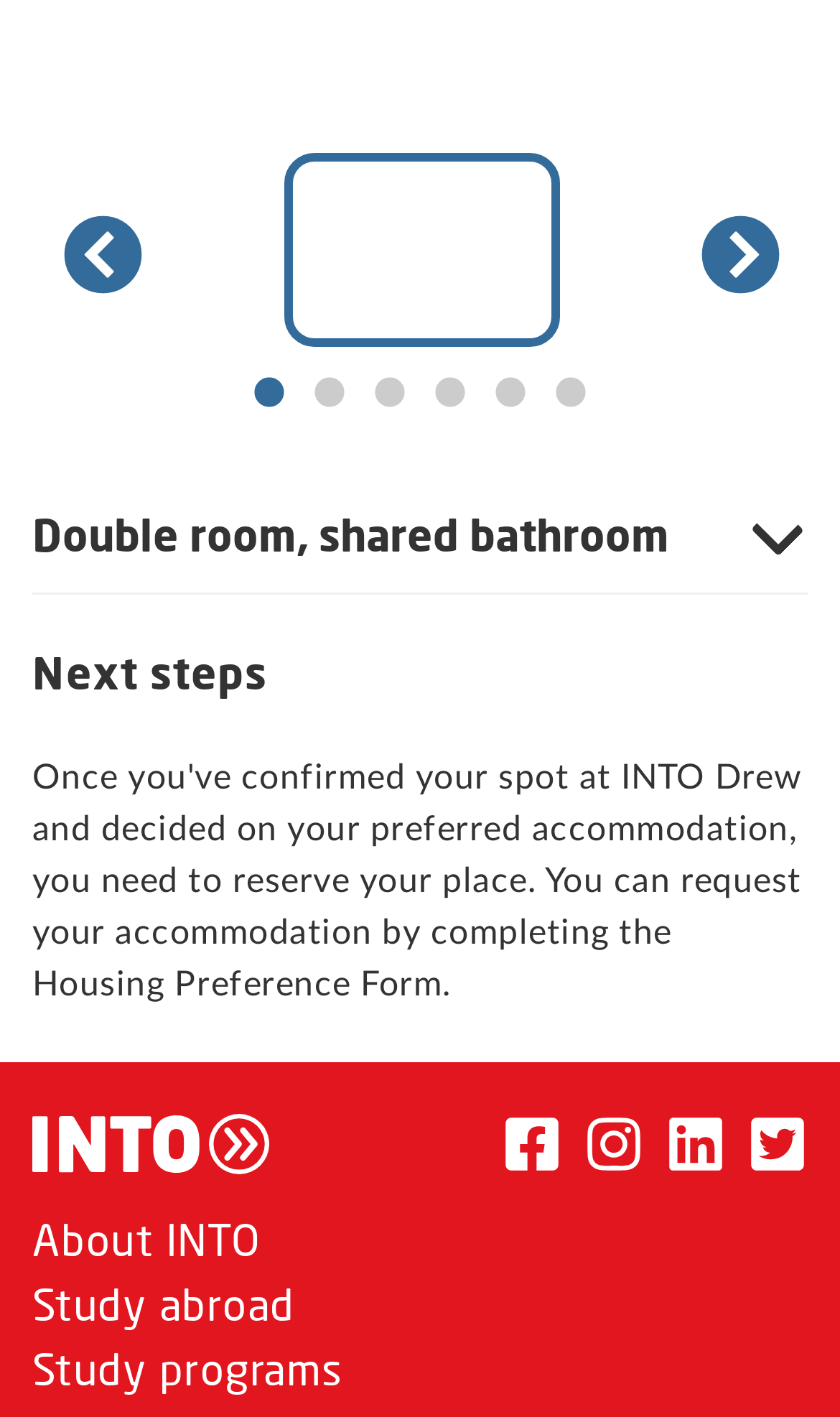Answer the question below in one word or phrase:
What type of room is described on this page?

Double room